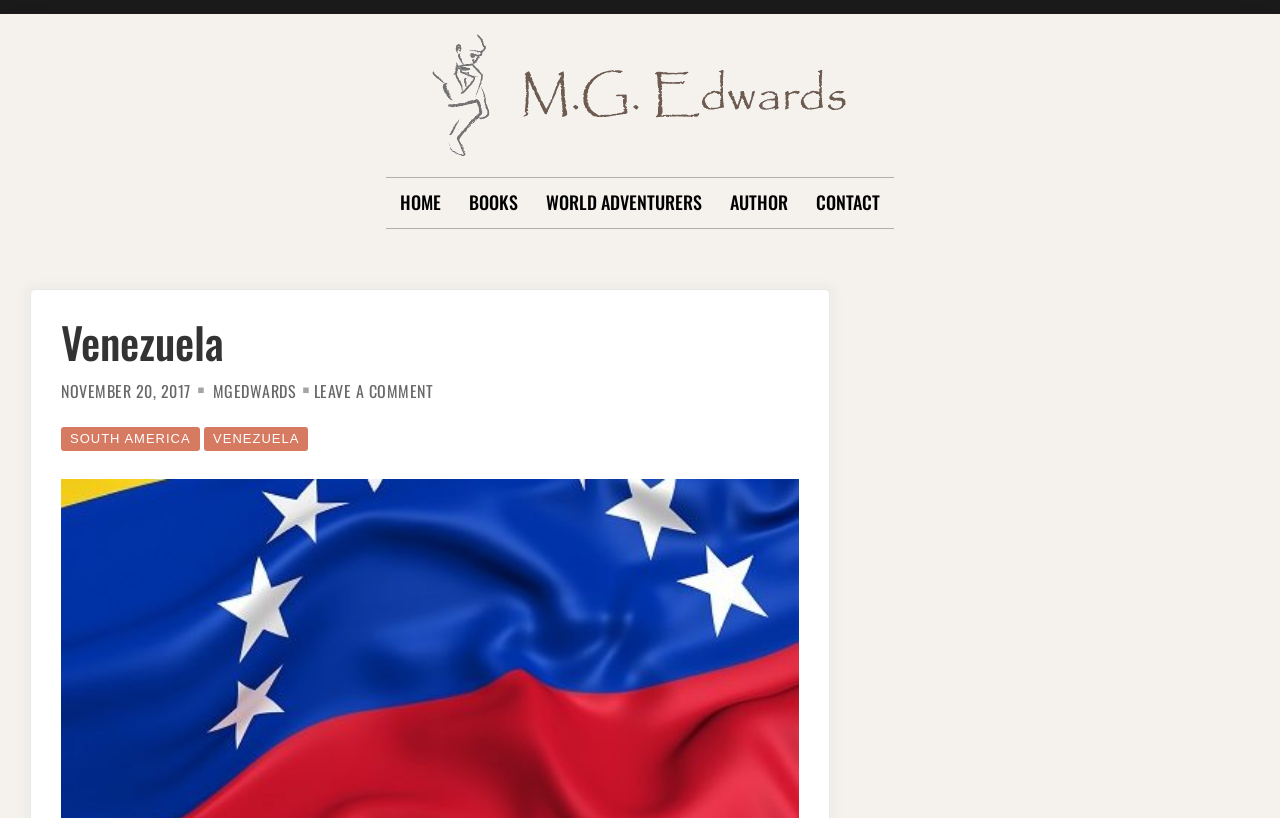Use the details in the image to answer the question thoroughly: 
How many comments are there on the article?

I found a link 'LEAVE A COMMENT ON VENEZUELA' under the header element, which suggests that there is at least one comment on the article.